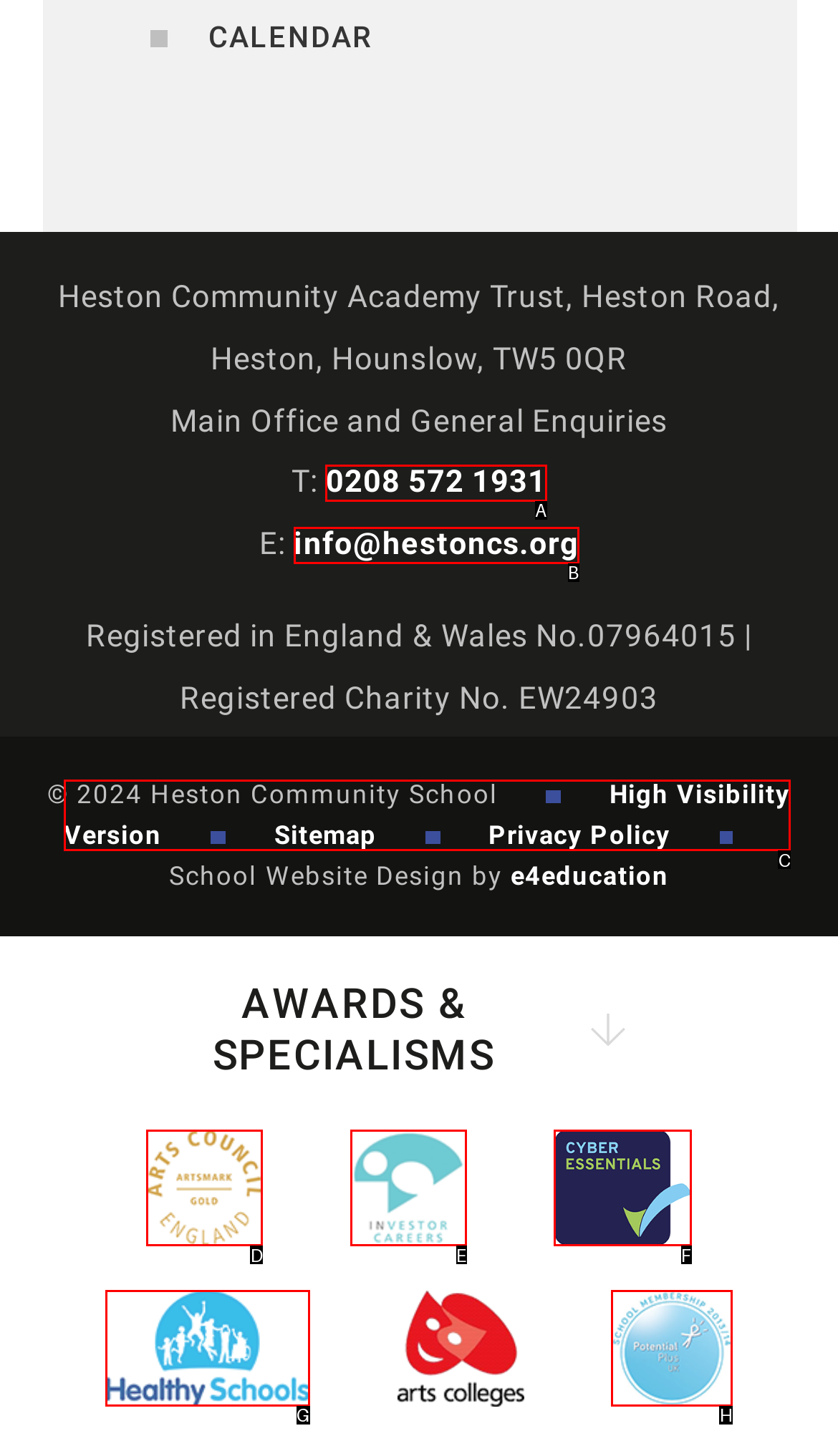Tell me the correct option to click for this task: Send an email to the school
Write down the option's letter from the given choices.

B